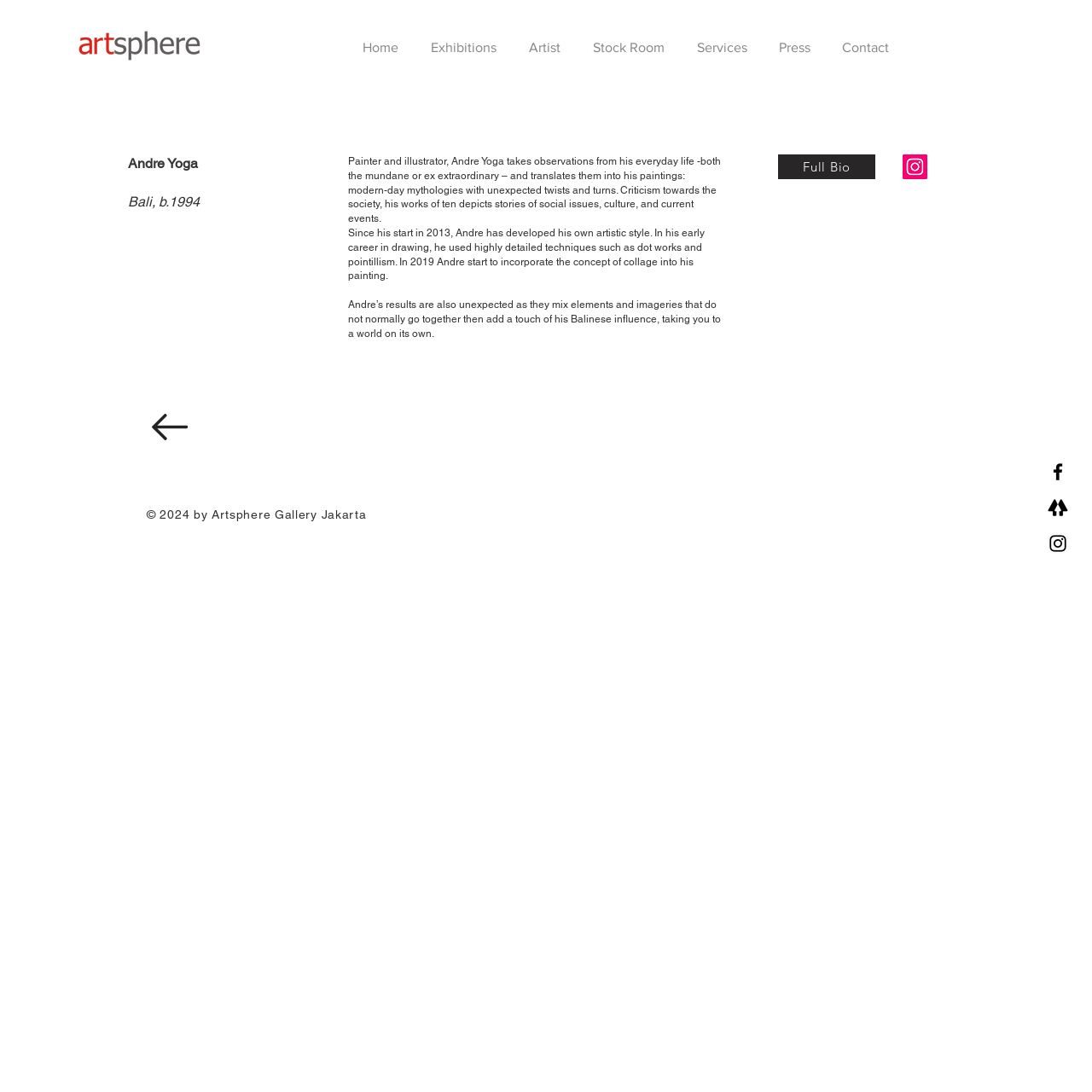Explain the contents of the webpage comprehensively.

The webpage is about Andre Yoga, an artist, and is hosted by Artsphere Gallery. At the top left corner, there is a logo of Artsphere Gallery, accompanied by a navigation menu that includes links to "Home", "Exhibitions", "Artist", "Stock Room", "Services", "Press", and "Contact". 

On the top right corner, there is a social bar with links to Facebook, Linktree, and Instagram, each represented by an image. 

The main content of the webpage is divided into two sections. The first section is about Andre Yoga, with his name and birthplace "Bali, b.1994" displayed prominently. Below this, there is a brief description of his artistic style and themes, which often depict social issues, culture, and current events. 

Further down, there is more information about his artistic development, including his early career in drawing and his incorporation of collage into his paintings. The text also highlights the unique blend of elements in his work, which takes inspiration from his Balinese heritage. 

On the right side of this section, there is a link to "Full Bio" and another social bar with a link to Instagram. 

At the bottom of the page, there is a copyright notice that reads "© 2024 by Artsphere Gallery Jakarta".